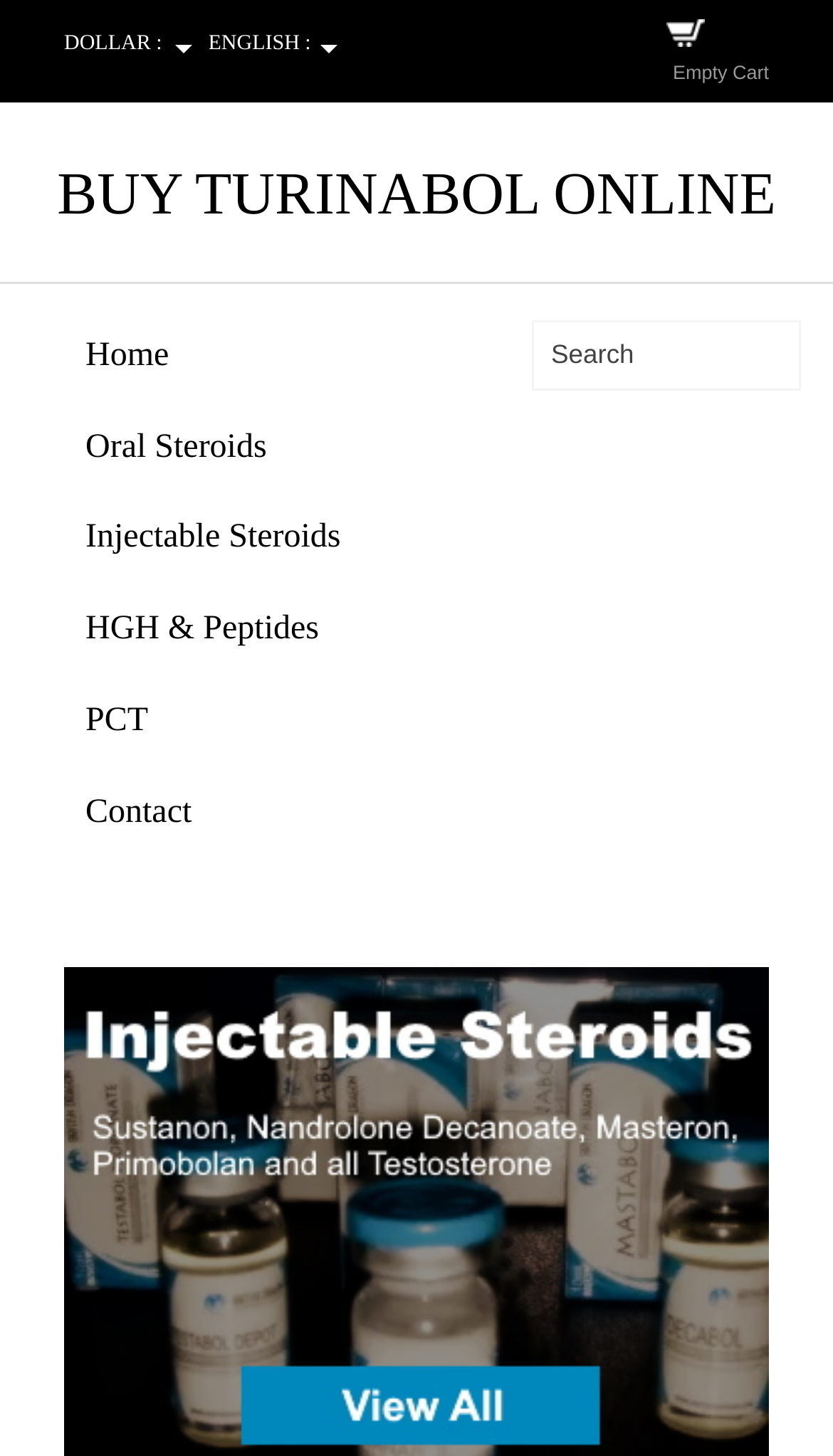Identify and extract the main heading from the webpage.

BUY TURINABOL ONLINE